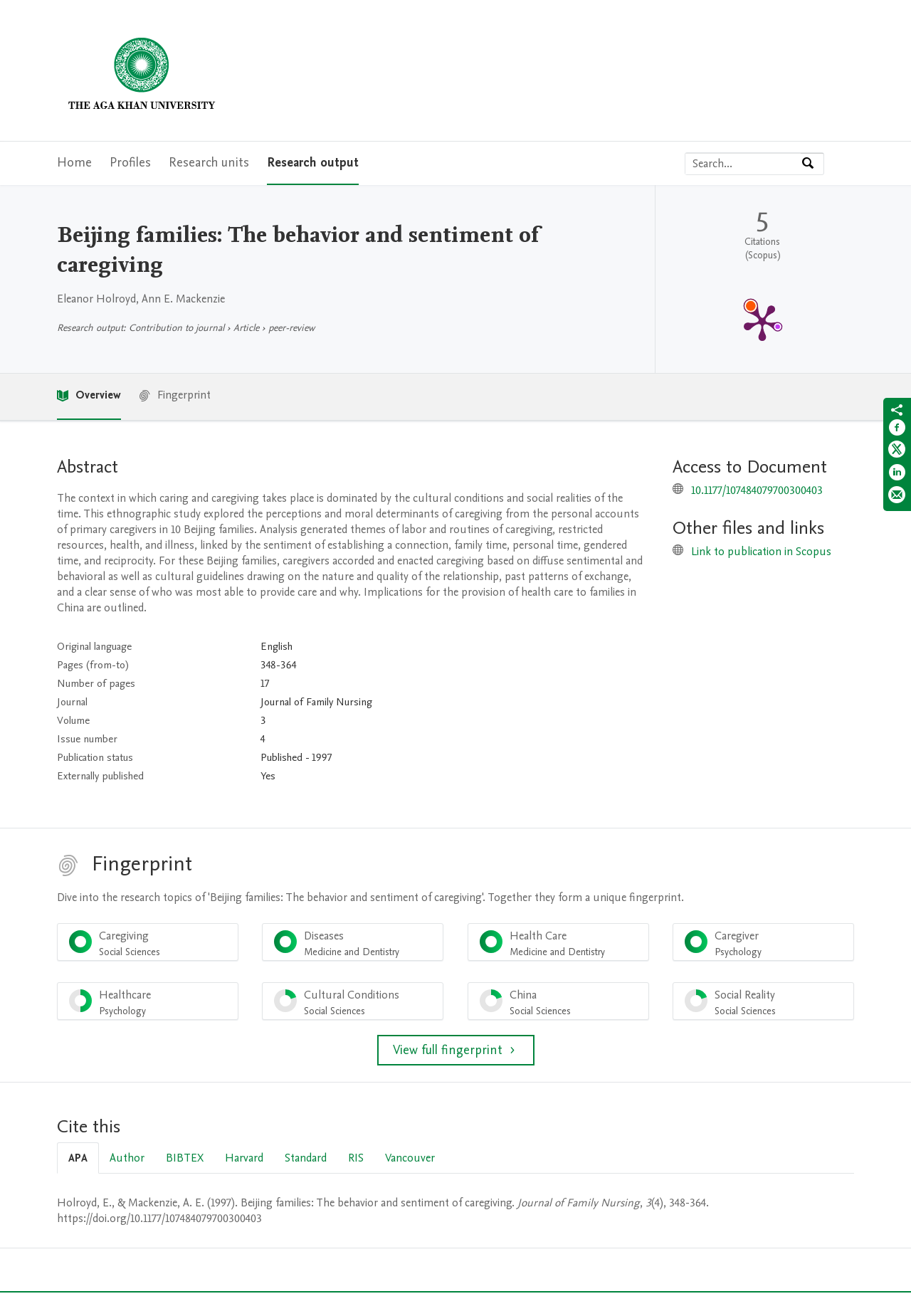What is the title of the research output?
Give a one-word or short-phrase answer derived from the screenshot.

Beijing families: The behavior and sentiment of caregiving